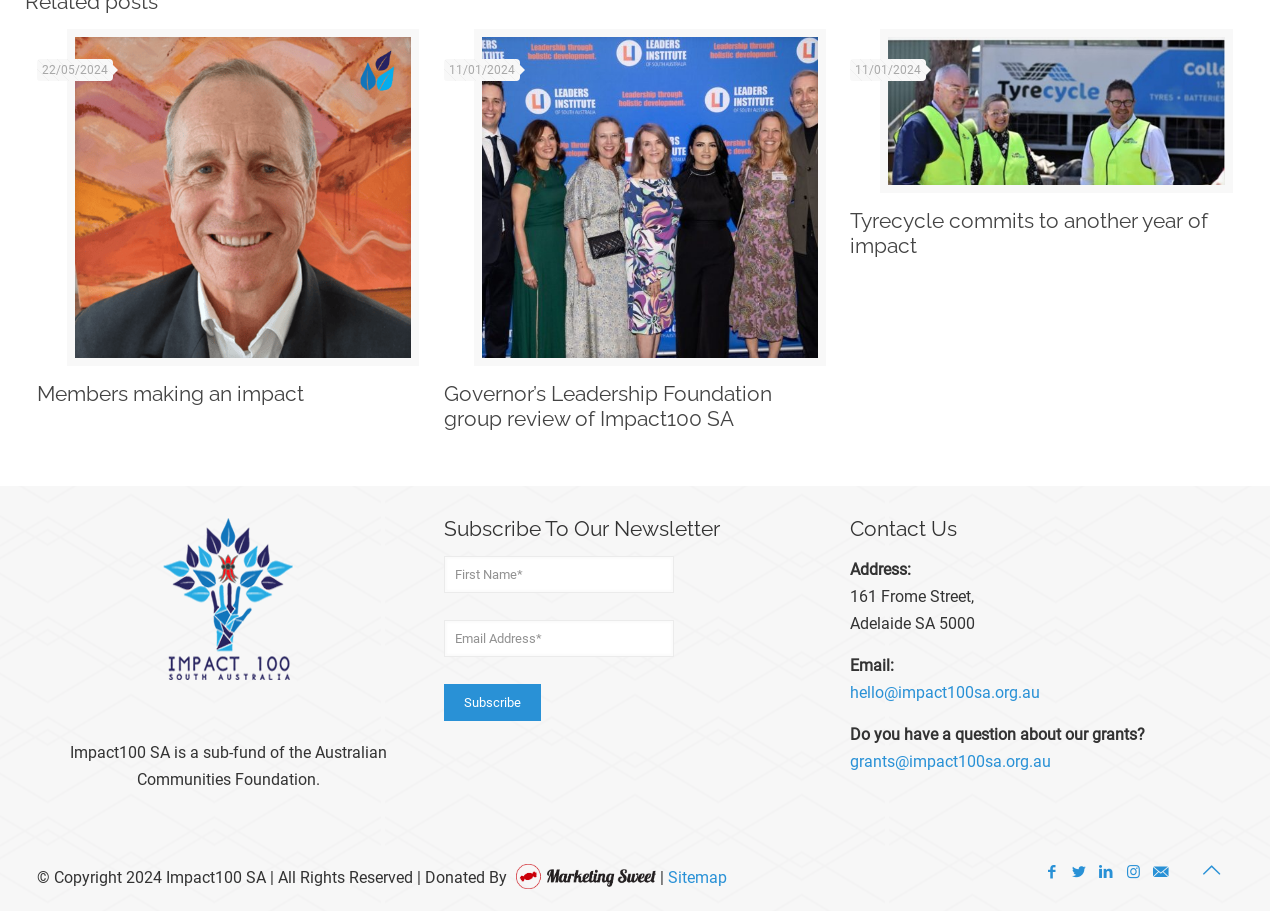Bounding box coordinates should be in the format (top-left x, top-left y, bottom-right x, bottom-right y) and all values should be floating point numbers between 0 and 1. Determine the bounding box coordinate for the UI element described as: Members making an impact

[0.029, 0.418, 0.238, 0.446]